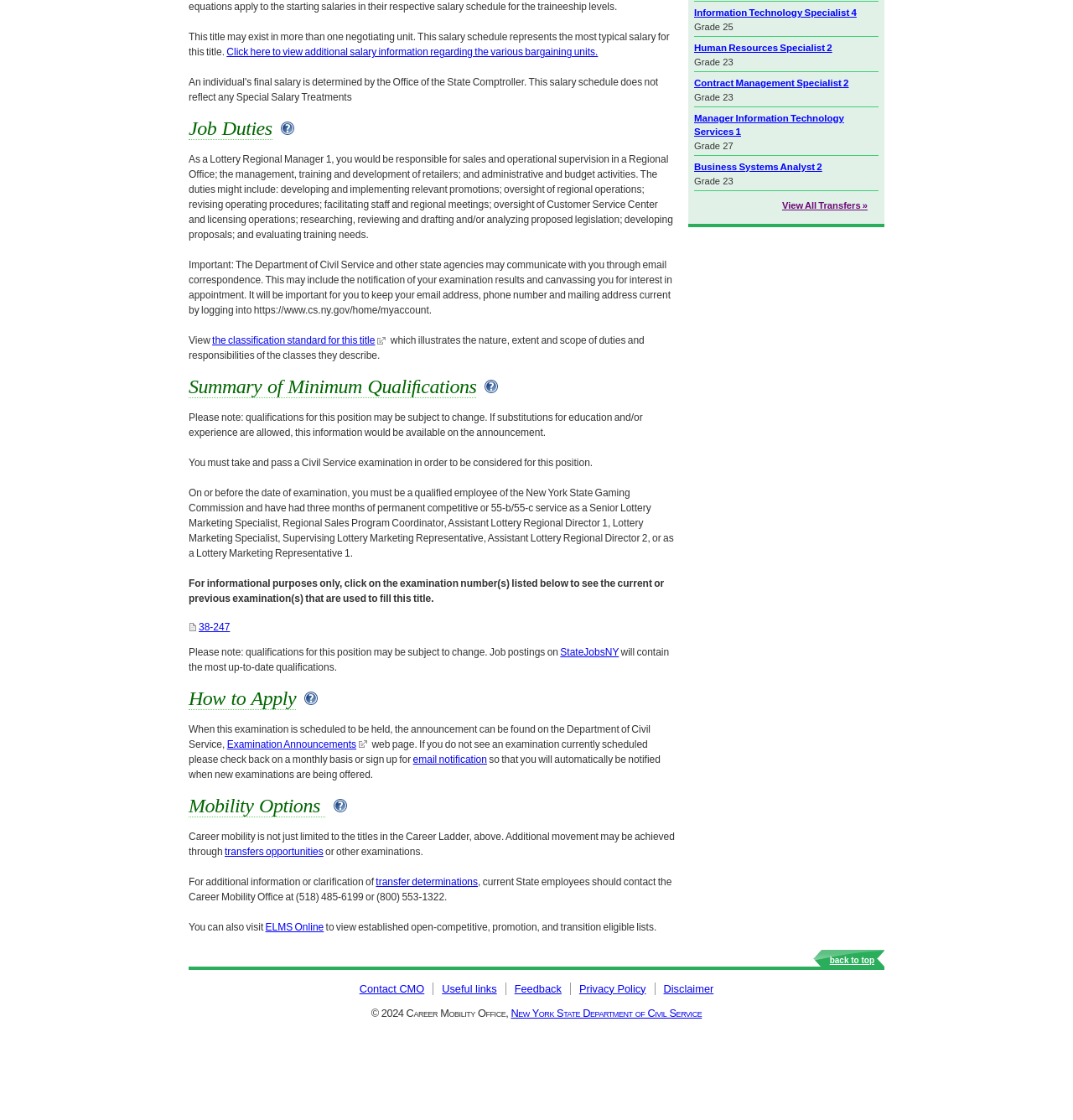Given the element description, predict the bounding box coordinates in the format (top-left x, top-left y, bottom-right x, bottom-right y). Make sure all values are between 0 and 1. Here is the element description: Summary of Minimum Qualiﬁcations

[0.176, 0.335, 0.444, 0.356]